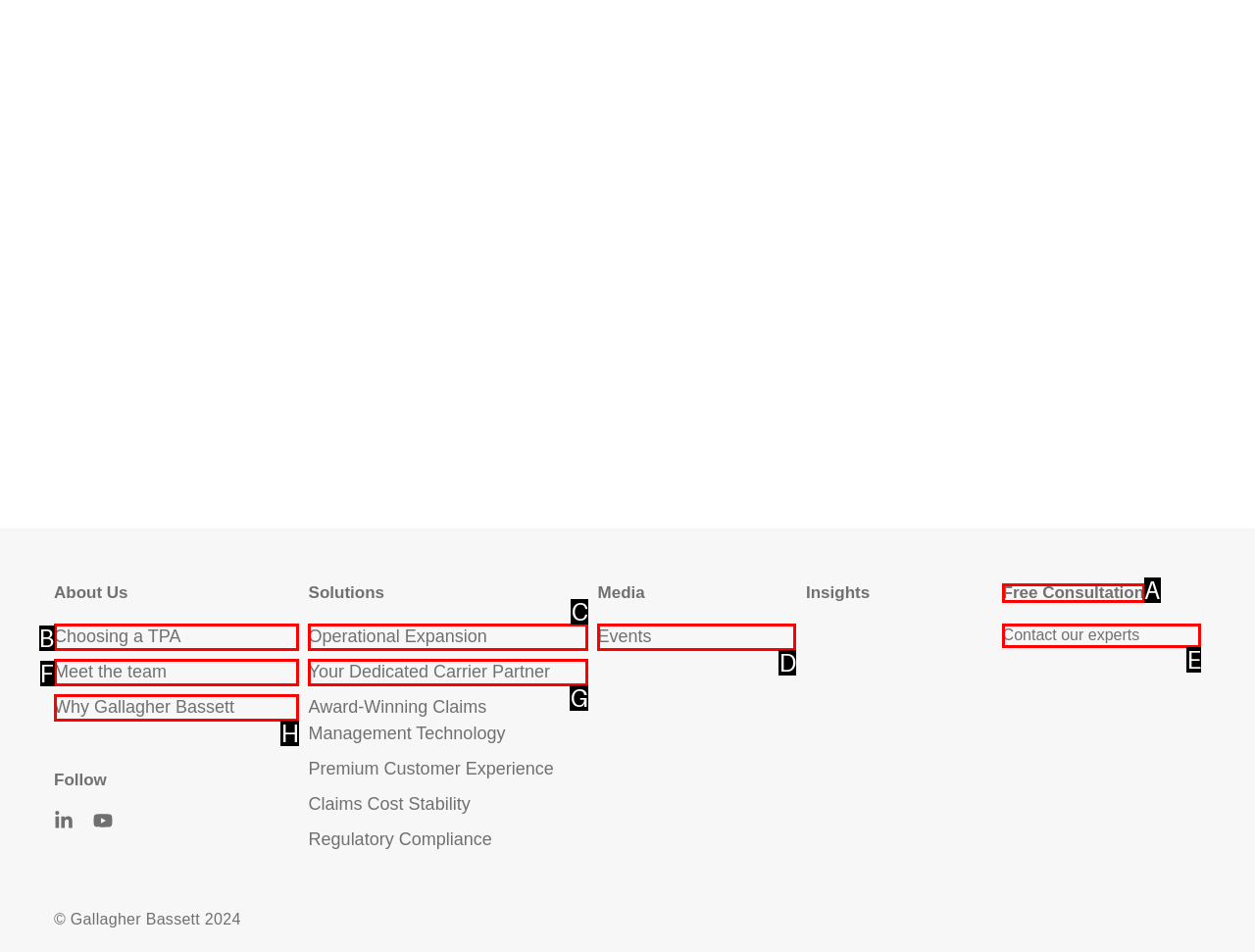Identify the option that best fits this description: Why Gallagher Bassett
Answer with the appropriate letter directly.

H